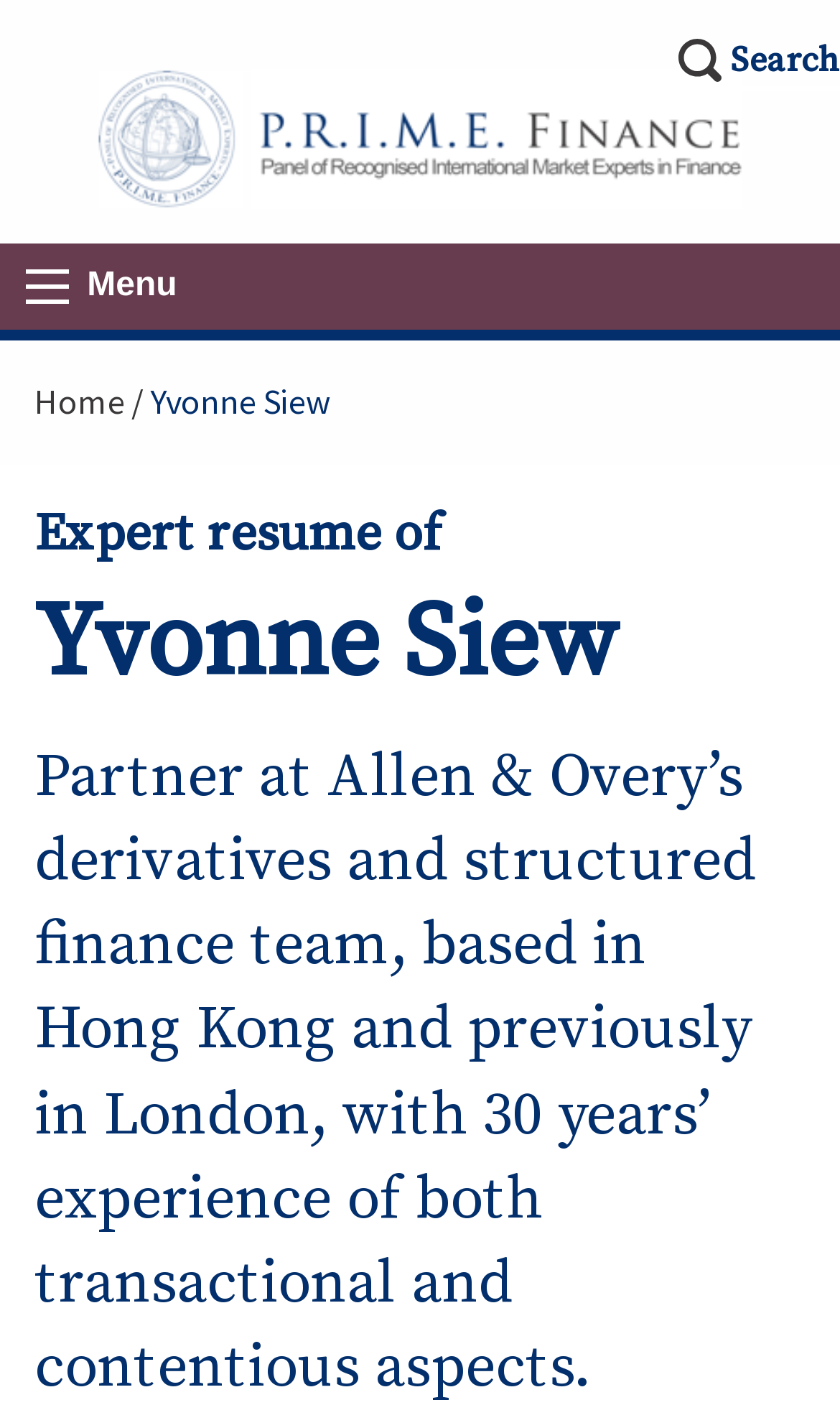Bounding box coordinates should be provided in the format (top-left x, top-left y, bottom-right x, bottom-right y) with all values between 0 and 1. Identify the bounding box for this UI element: Home

[0.041, 0.27, 0.179, 0.301]